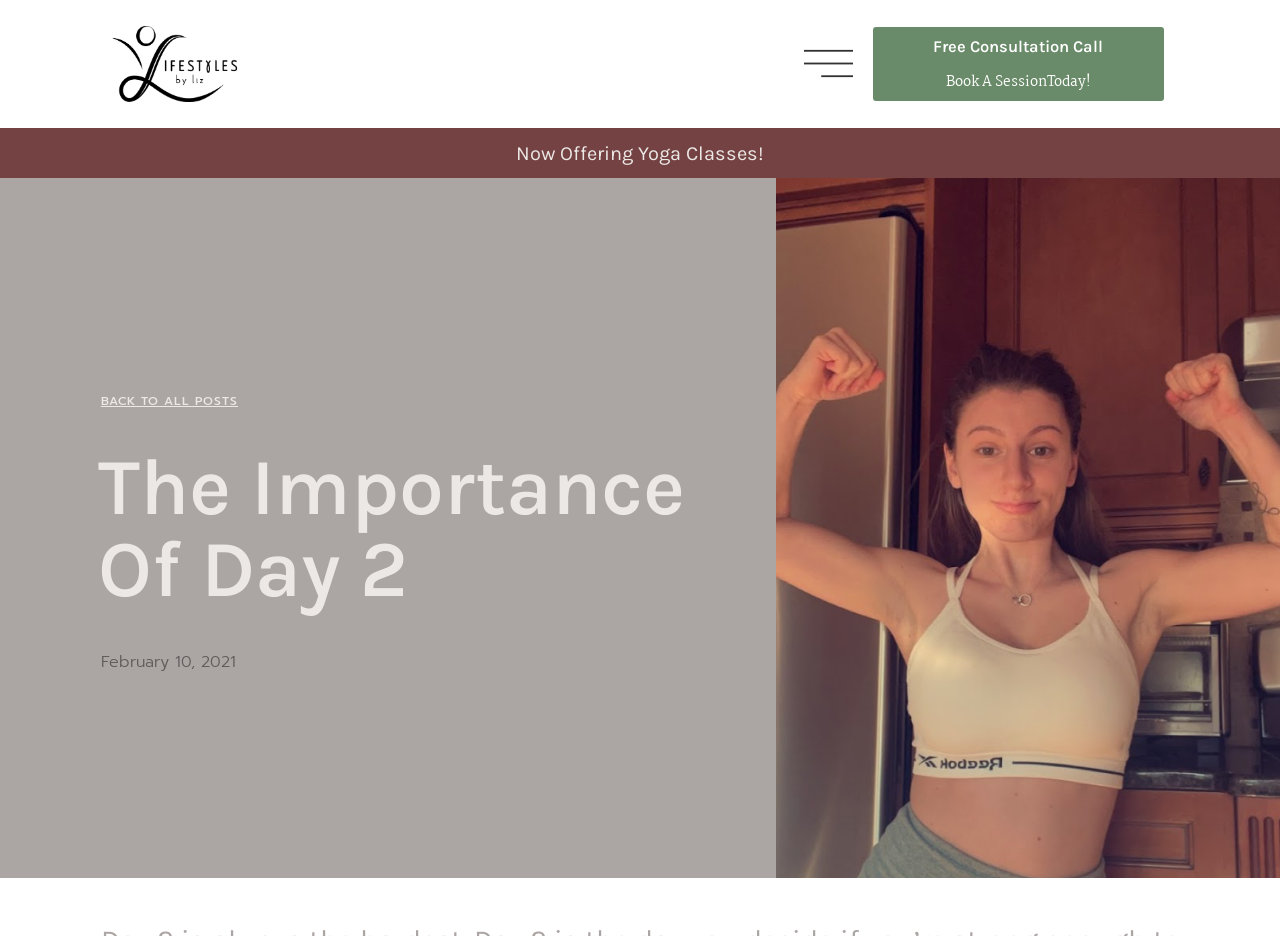Create an in-depth description of the webpage, covering main sections.

The webpage is about "The Importance of Day 2" by Lifestyles By Liz. At the top left, there is a link with no text. To the right of it, there is another link with an image. Below these links, there is a prominent heading "The Importance Of Day 2" that spans almost half of the page width. 

On the top right, there is a link "Free Consultation Call Book A Session Today!" that takes up about a quarter of the page width. Below it, there is a link "Now Offering Yoga Classes!" that is positioned roughly in the middle of the page width. 

On the left side, below the heading, there is a link "BACK TO ALL POSTS" and a time element showing the date "February 10, 2021". At the bottom of the page, there is a link with an image, positioned roughly in the middle of the page width. 

There are a total of 5 links and 2 images on the page. The links are scattered throughout the page, with some positioned at the top, others in the middle, and one at the bottom. The images are embedded within two of the links.